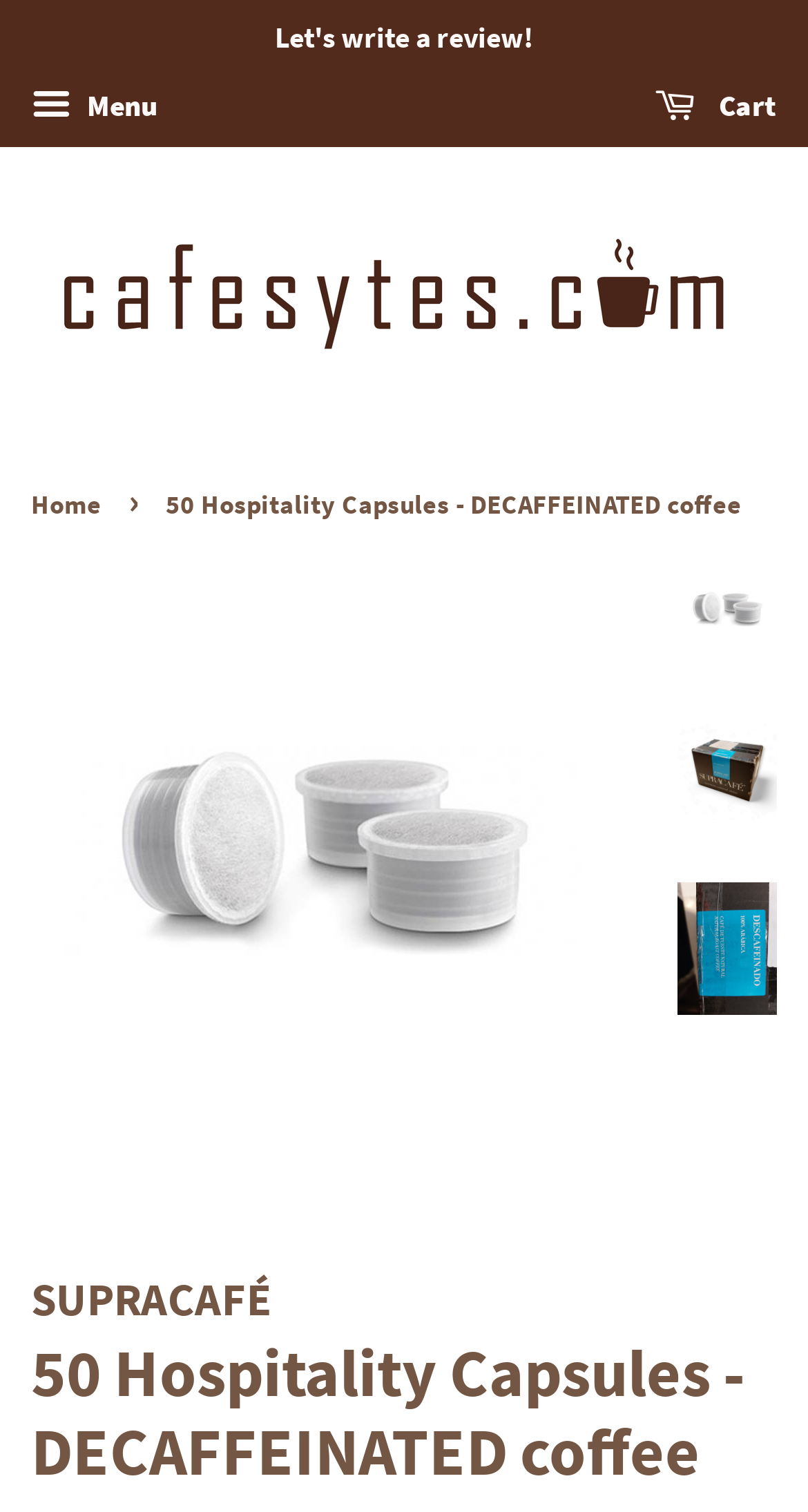Please find the bounding box for the UI component described as follows: "Menu".

[0.038, 0.049, 0.195, 0.095]